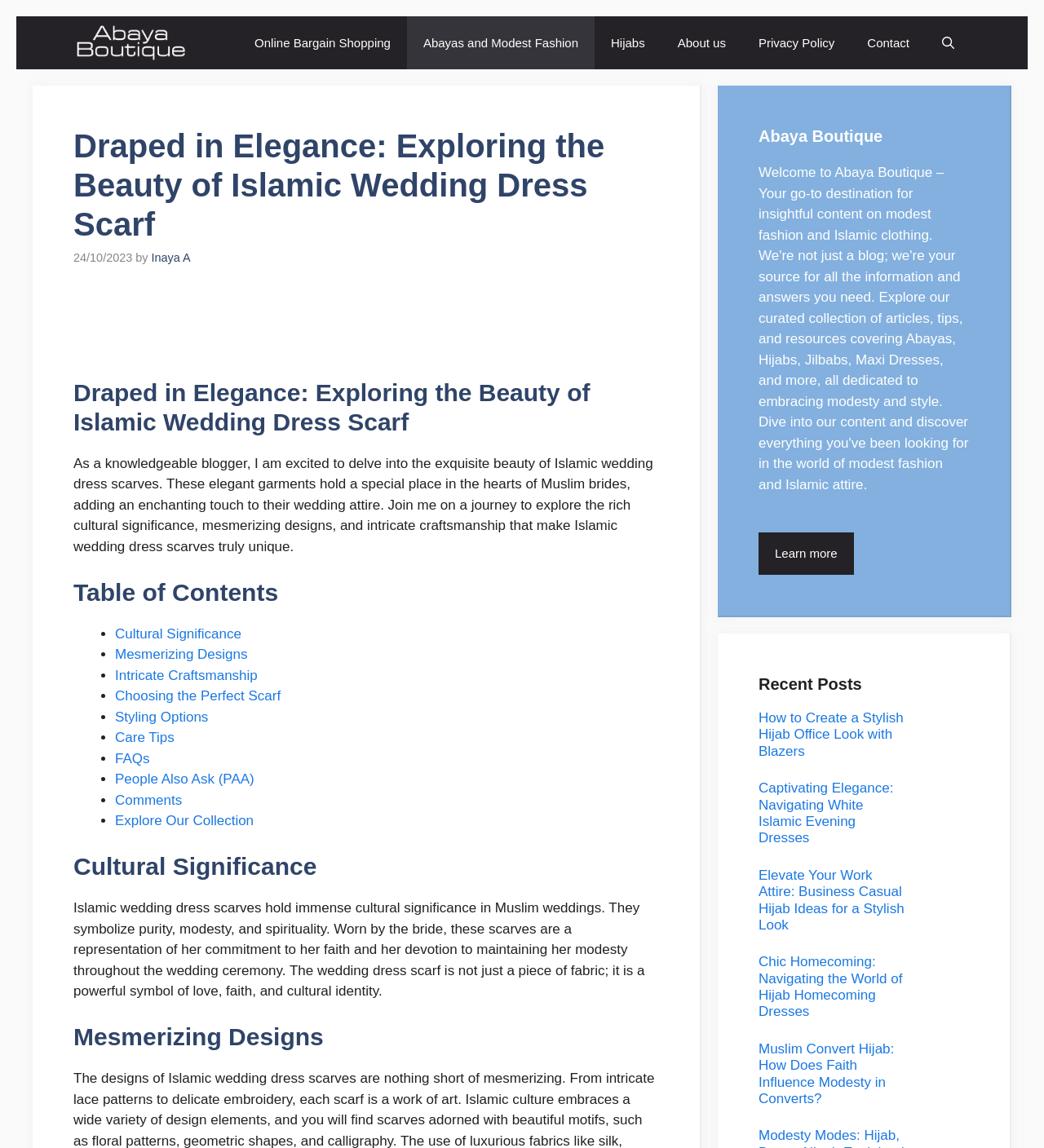What is the name of the blogger?
Using the visual information from the image, give a one-word or short-phrase answer.

Inaya A